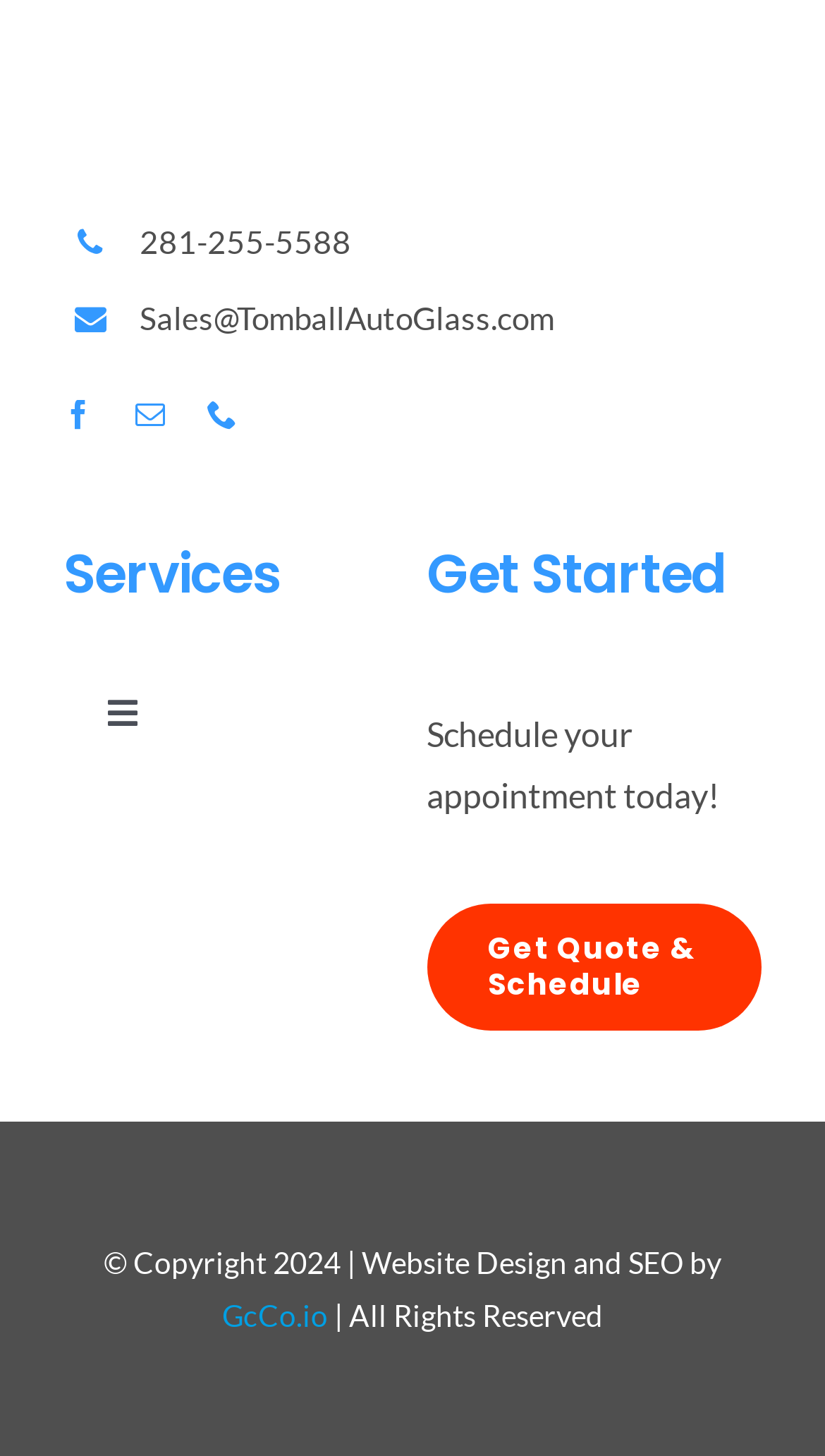Please answer the following query using a single word or phrase: 
What is the first service listed?

Windshield Replacement